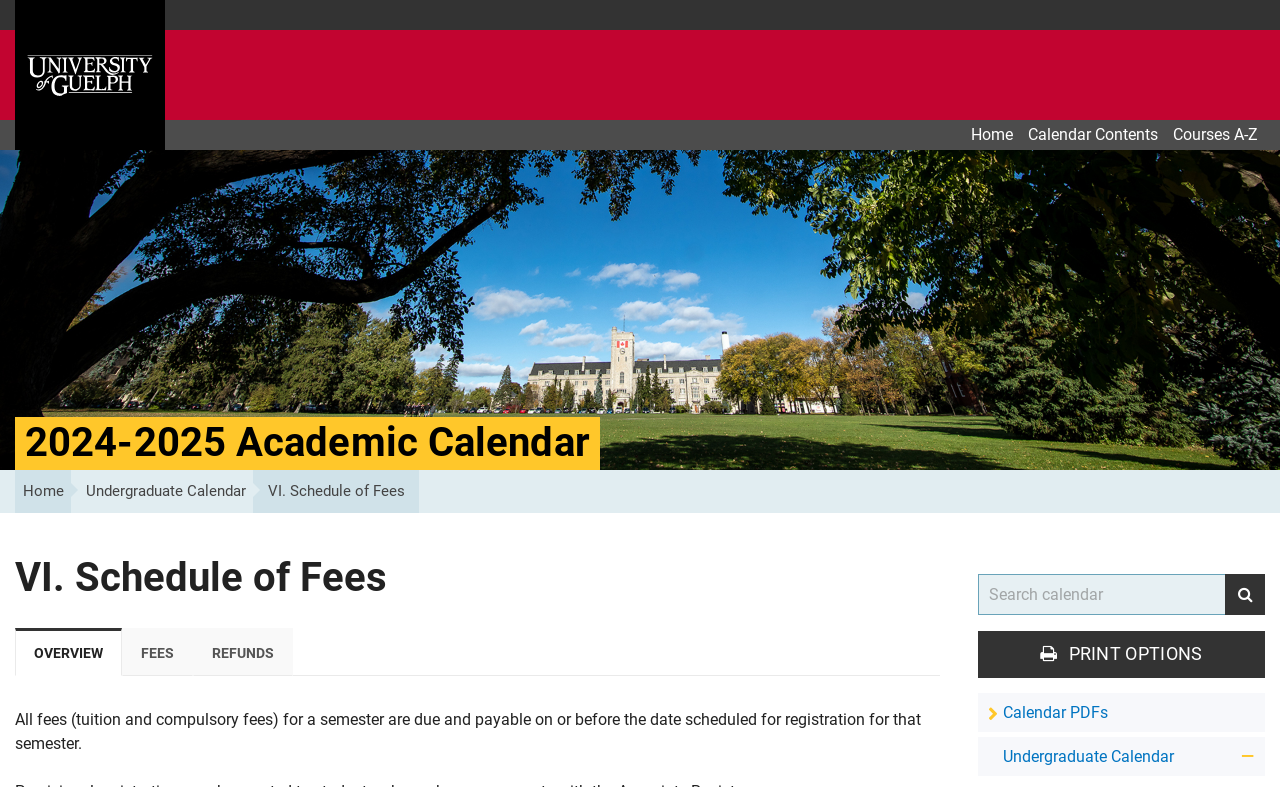What is the default selected tab in the page content?
Kindly answer the question with as much detail as you can.

I found the answer by looking at the 'Page content tabs' navigation section, where the 'OVERVIEW' tab is marked as 'selected: True', indicating that it is the default selected tab.